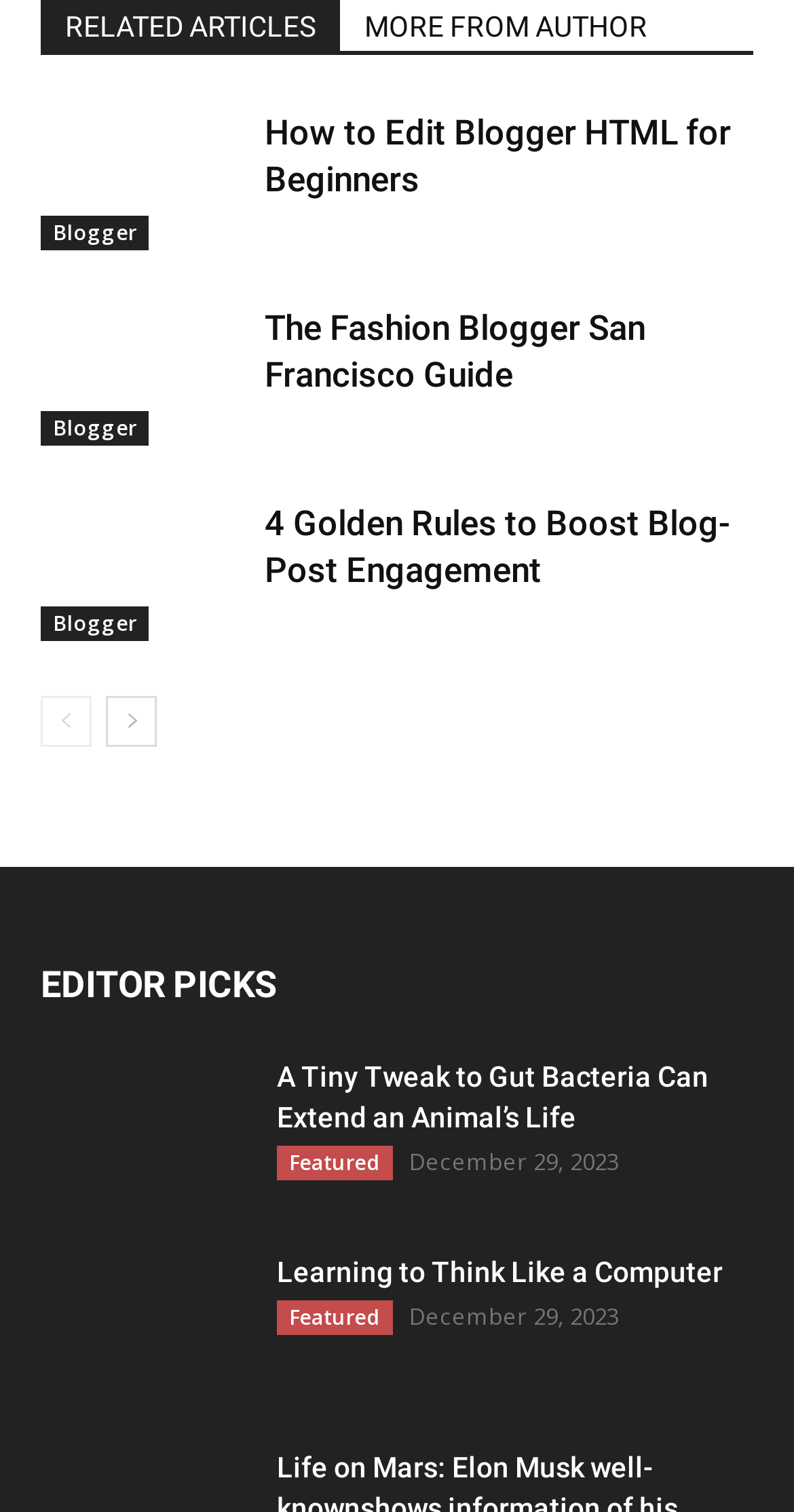Provide a brief response using a word or short phrase to this question:
How many articles are on the current page?

5